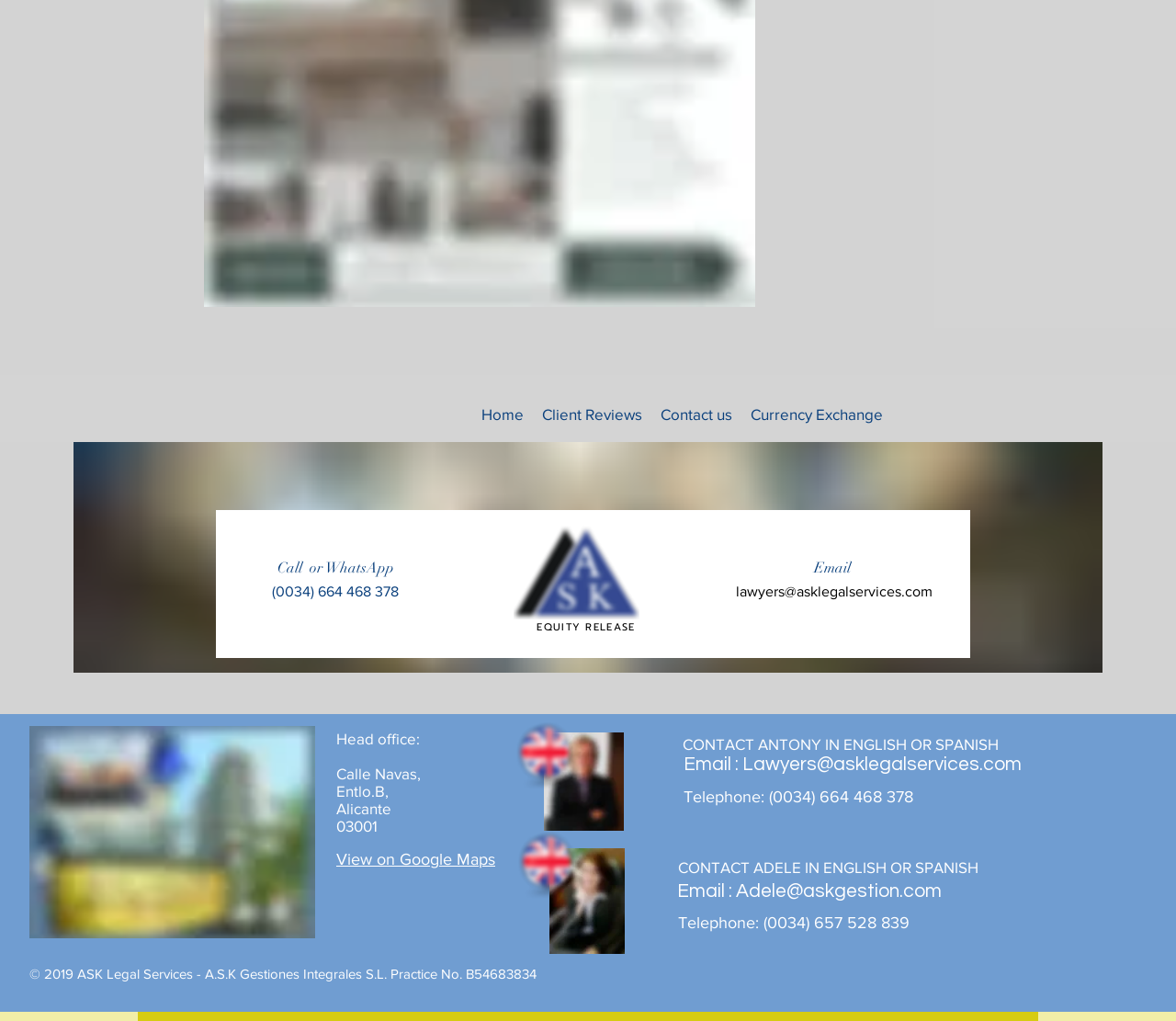Respond to the following question using a concise word or phrase: 
What is the name of the law firm?

ASK Legal Services